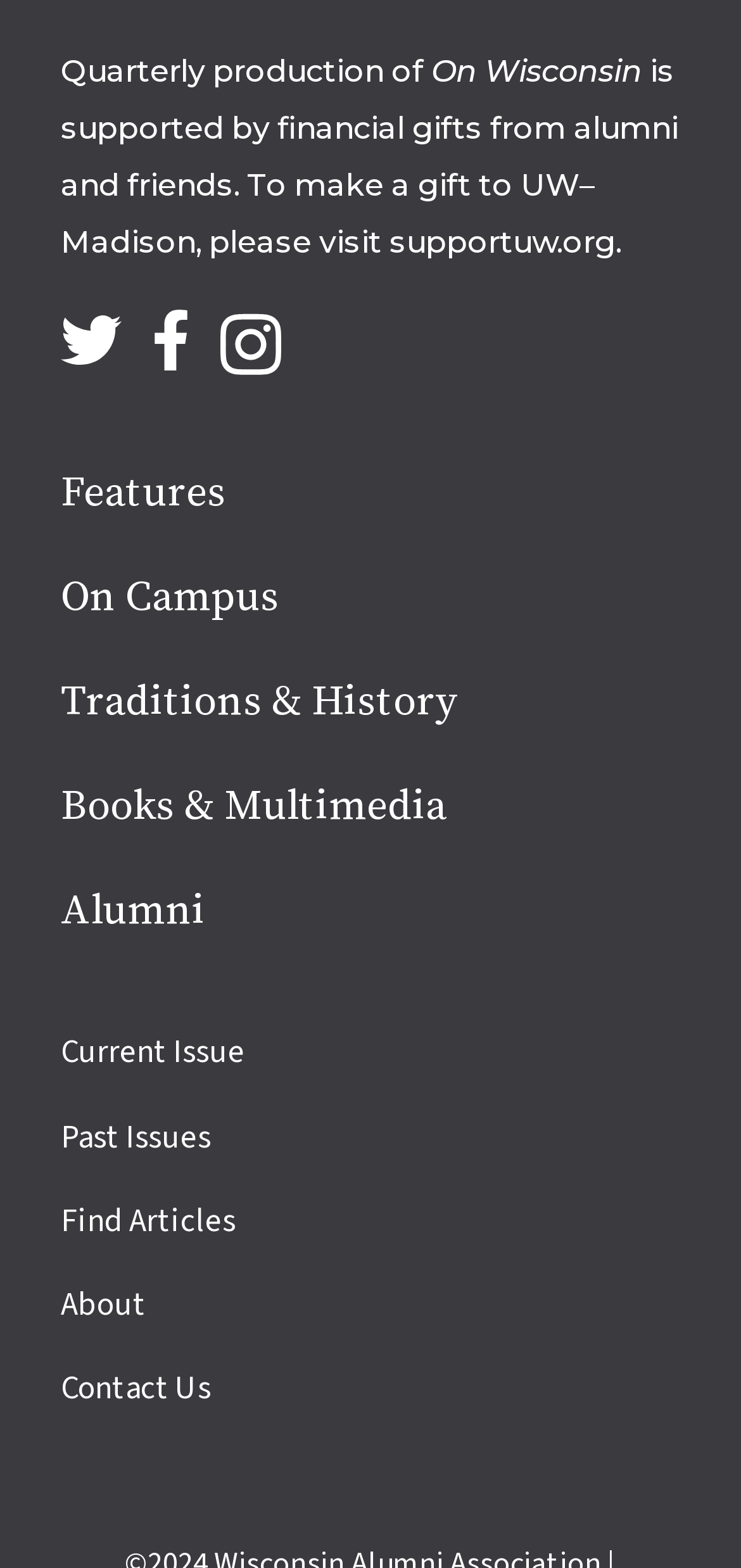Please identify the bounding box coordinates of the region to click in order to complete the given instruction: "follow on Twitter". The coordinates should be four float numbers between 0 and 1, i.e., [left, top, right, bottom].

[0.082, 0.198, 0.164, 0.237]